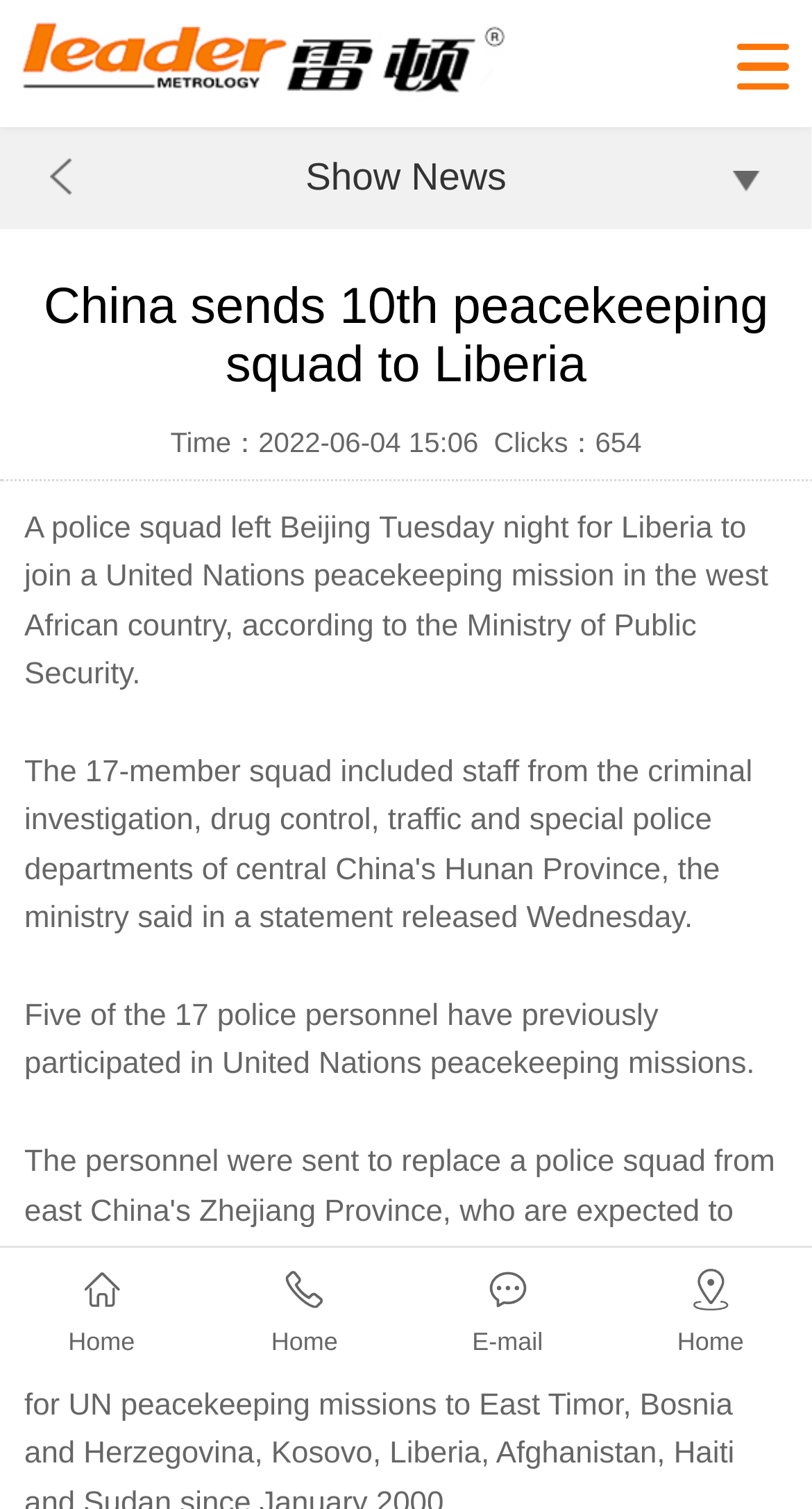Determine the main headline from the webpage and extract its text.

China sends 10th peacekeeping squad to Liberia